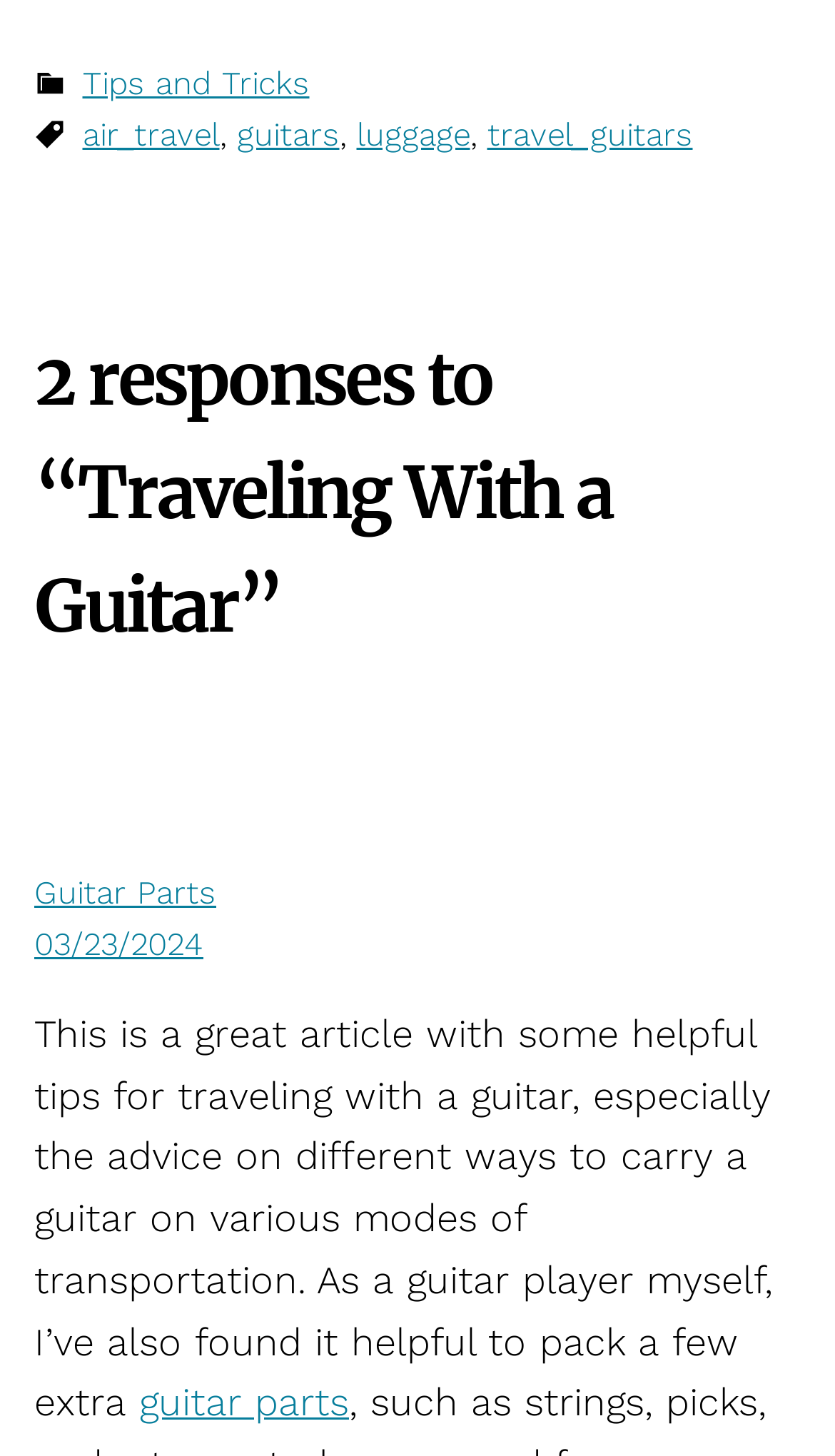Please identify the coordinates of the bounding box for the clickable region that will accomplish this instruction: "Explore 'guitars'".

[0.283, 0.079, 0.406, 0.106]